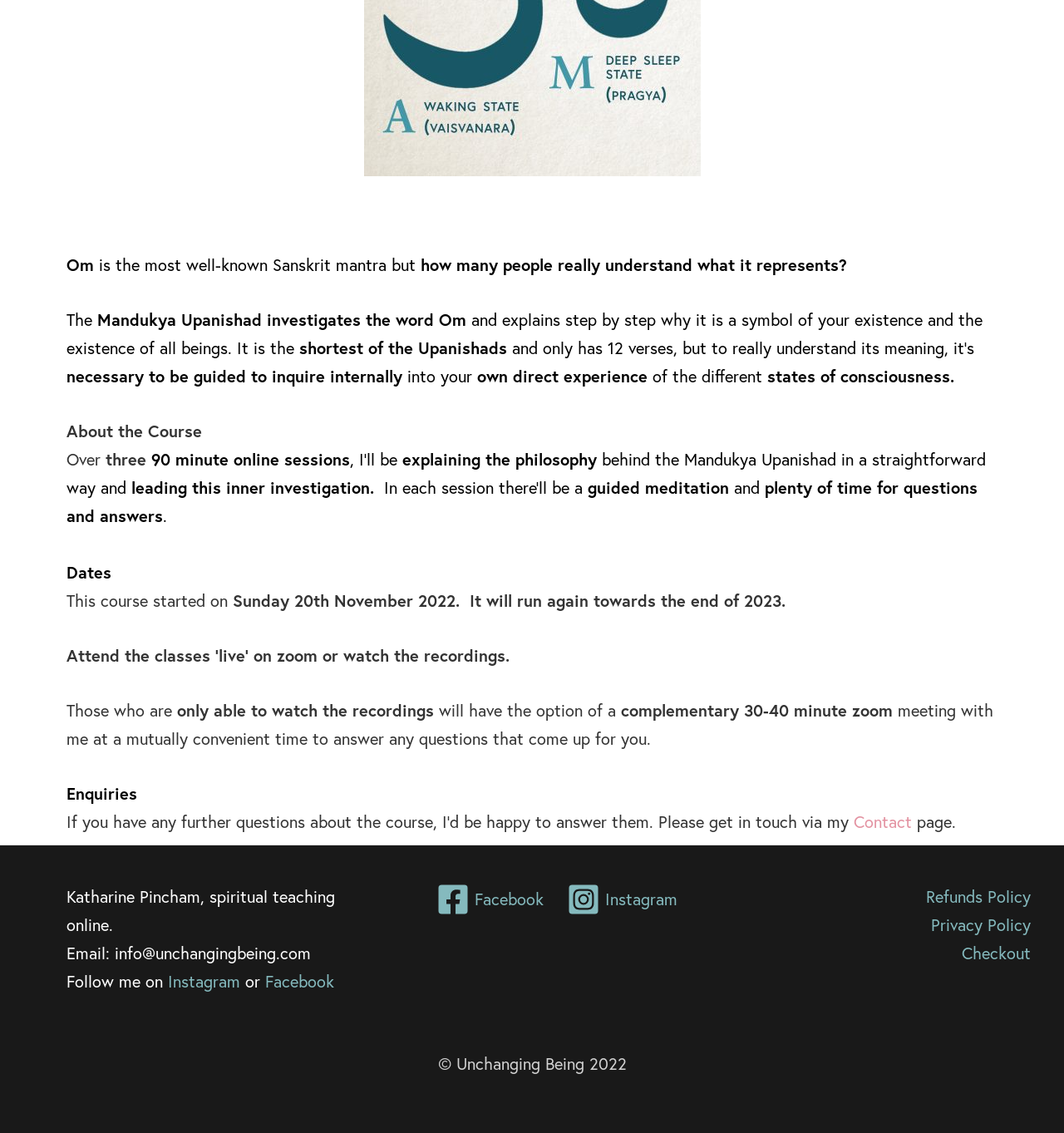Identify the bounding box for the UI element described as: "CLIENTS & RESIDENTS". Ensure the coordinates are four float numbers between 0 and 1, formatted as [left, top, right, bottom].

None